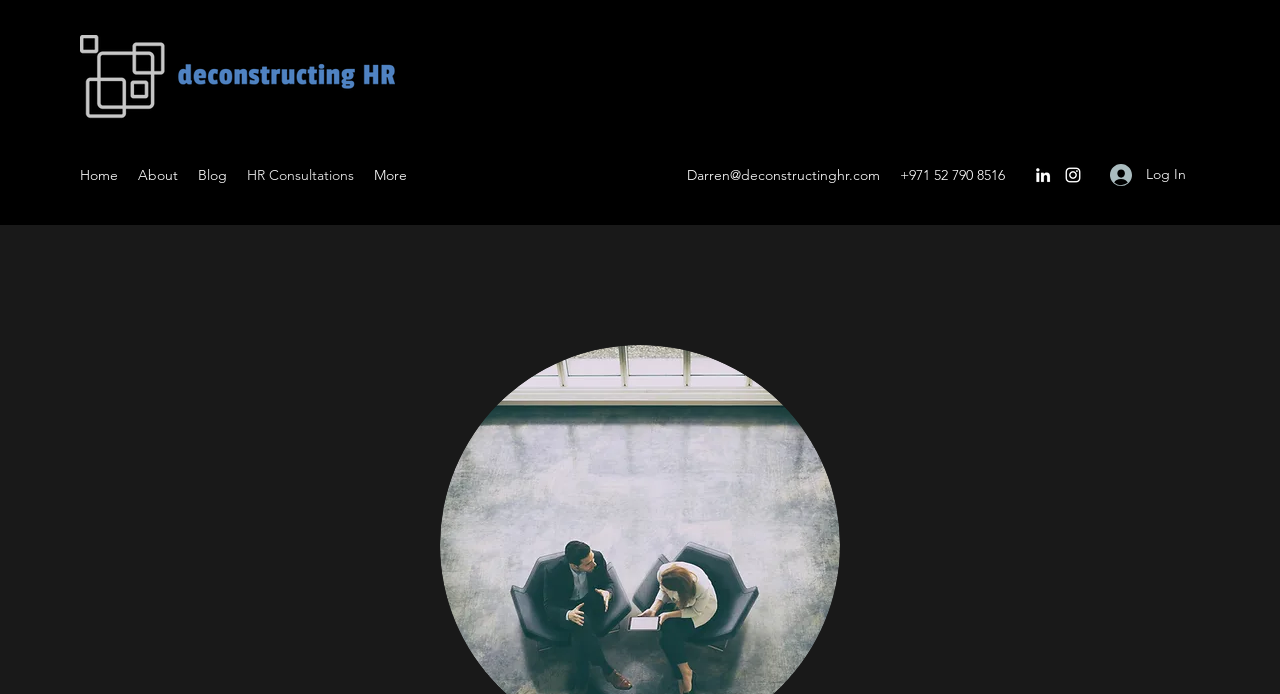Determine the bounding box coordinates for the UI element described. Format the coordinates as (top-left x, top-left y, bottom-right x, bottom-right y) and ensure all values are between 0 and 1. Element description: About

[0.1, 0.231, 0.147, 0.274]